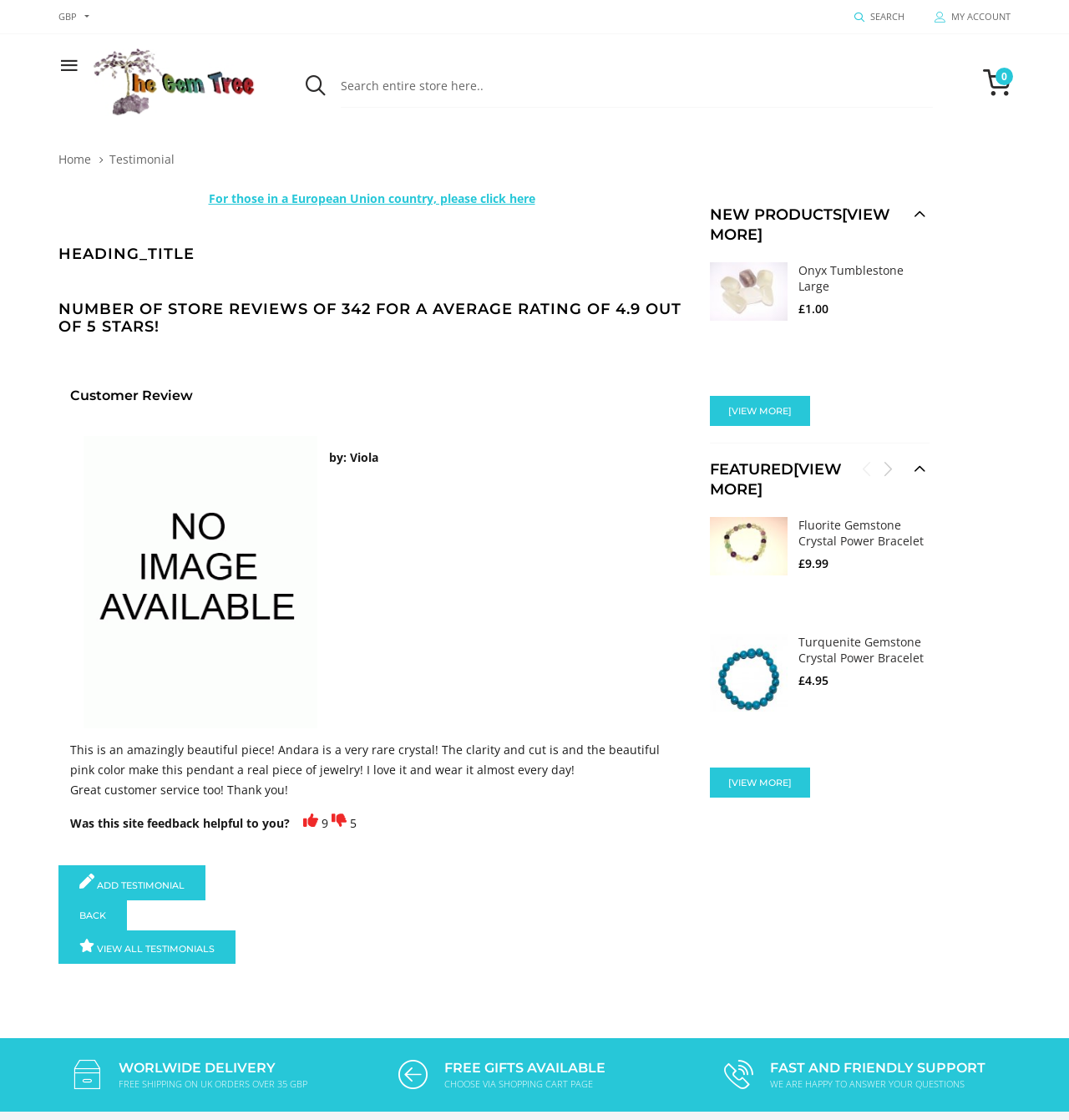Refer to the image and offer a detailed explanation in response to the question: What is the price of the Onyx Tumblestone Large?

I found the product 'Onyx Tumblestone Large' and its price is listed as £1.00.